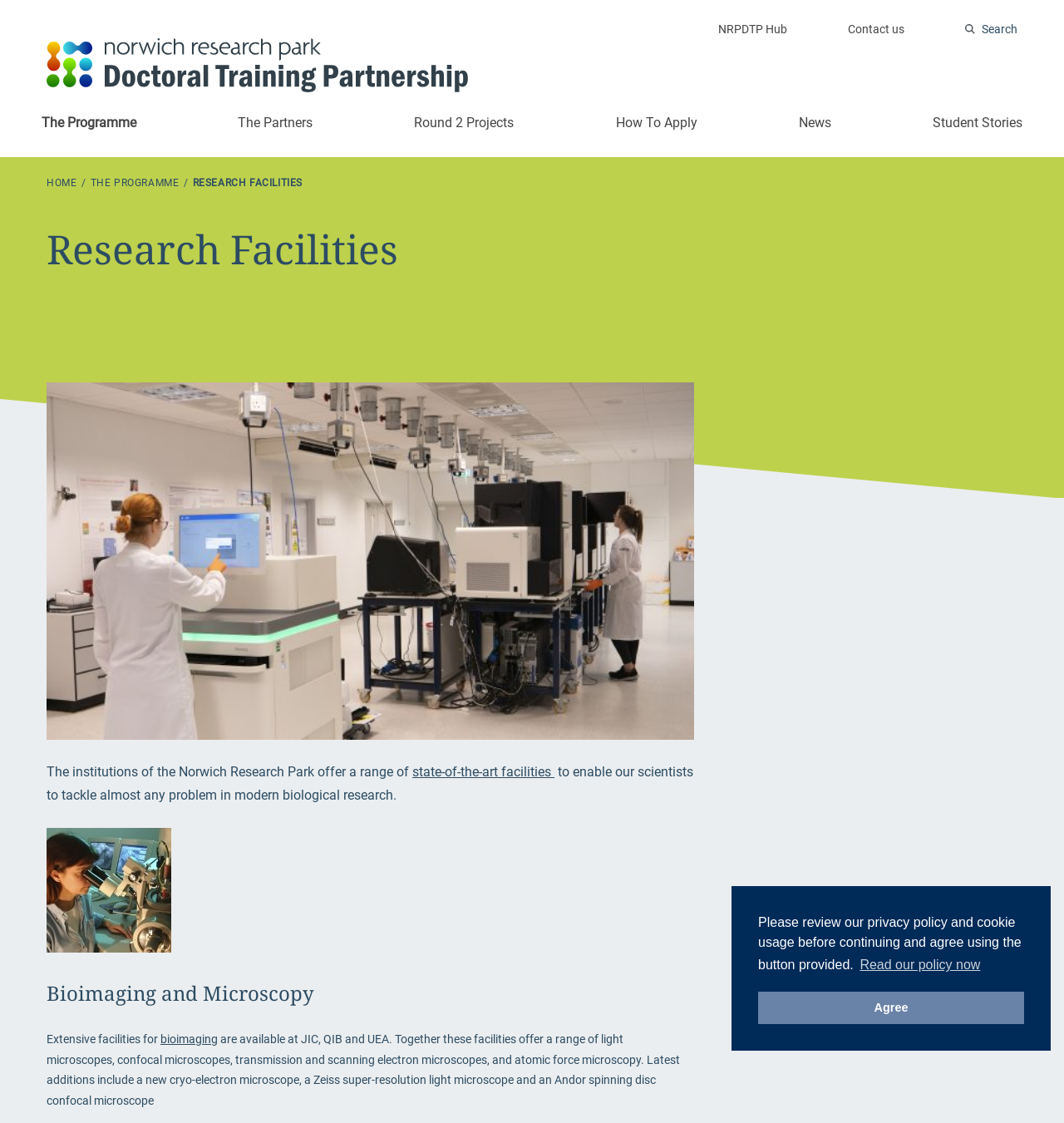Based on the description "alt="NRP Biosciences Doctoral Training Partnership"", find the bounding box of the specified UI element.

[0.044, 0.034, 0.44, 0.082]